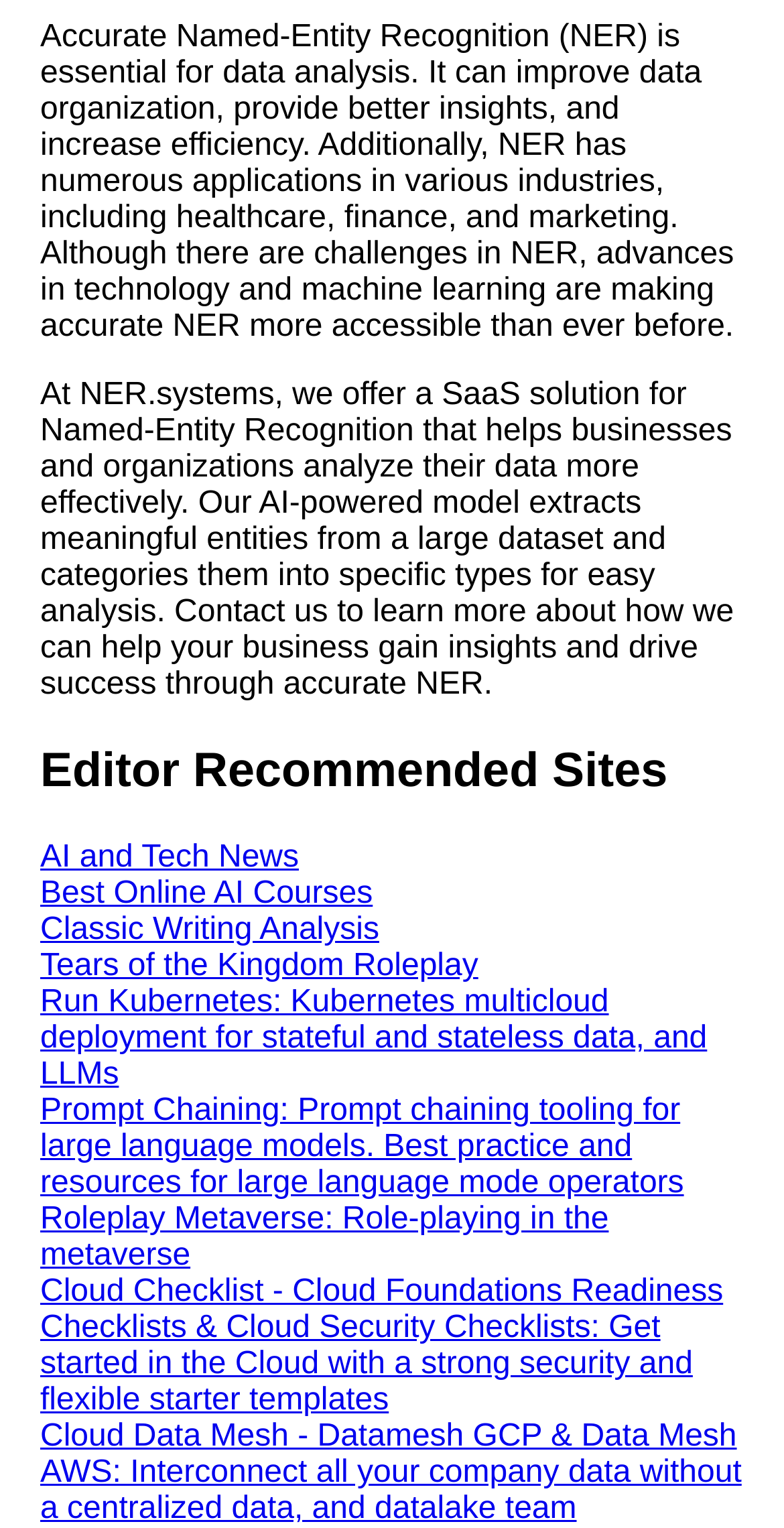Please determine the bounding box coordinates for the element that should be clicked to follow these instructions: "Read about how NER systems can help streamline data analysis process".

[0.038, 0.001, 0.615, 0.093]